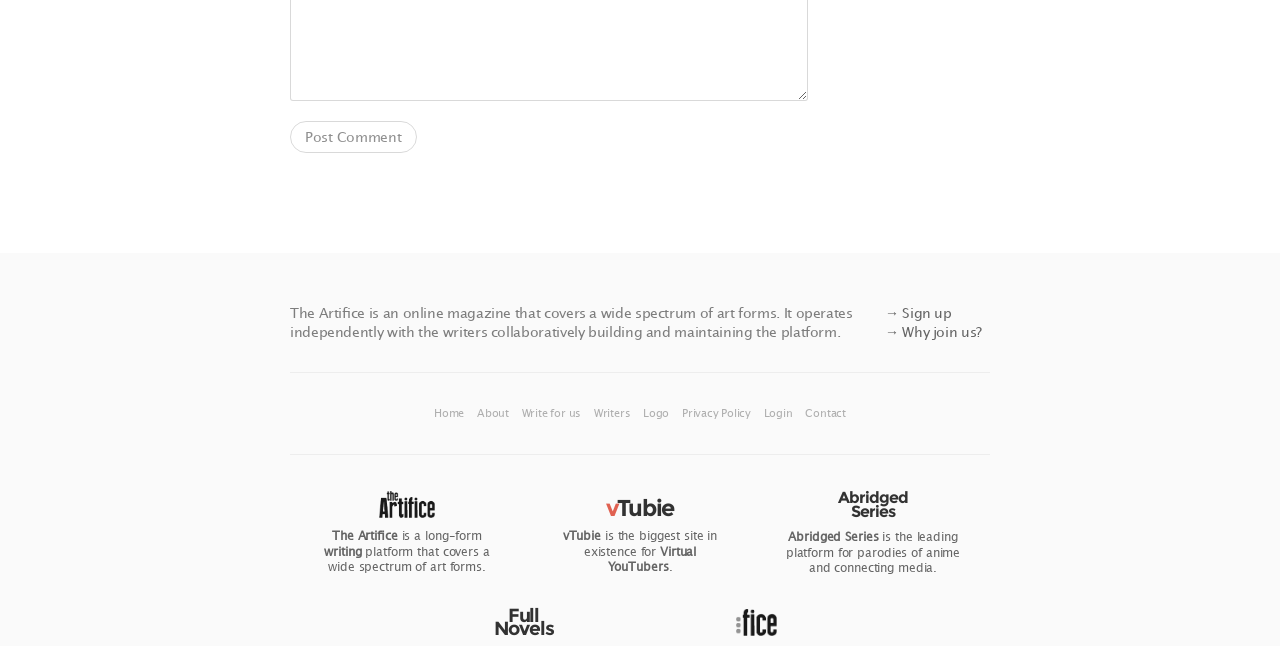What is the name of the image at the bottom of the page?
Give a single word or phrase as your answer by examining the image.

Fice